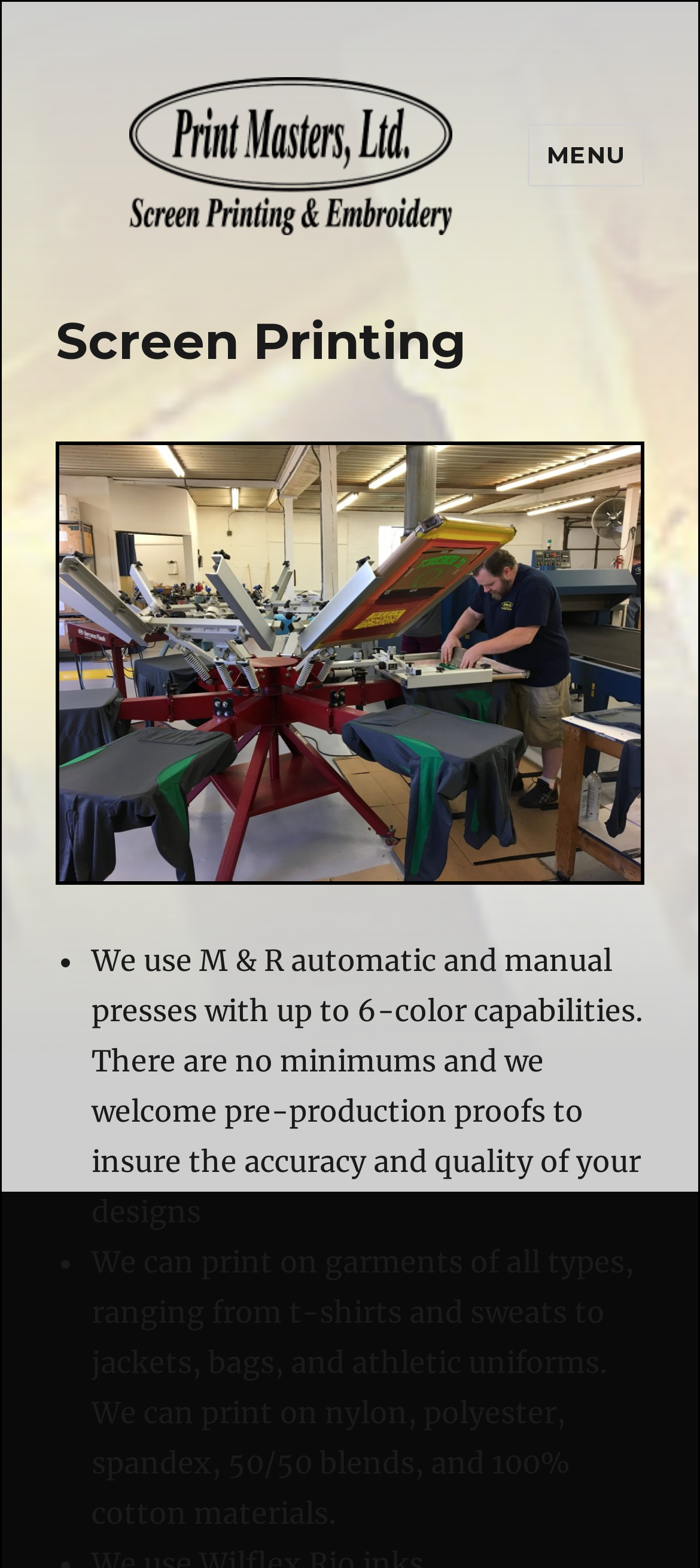How many colors can be printed?
Can you offer a detailed and complete answer to this question?

The webpage mentions that they use M & R automatic and manual presses with up to 6-color capabilities, indicating that the printing service can accommodate designs with up to 6 colors.